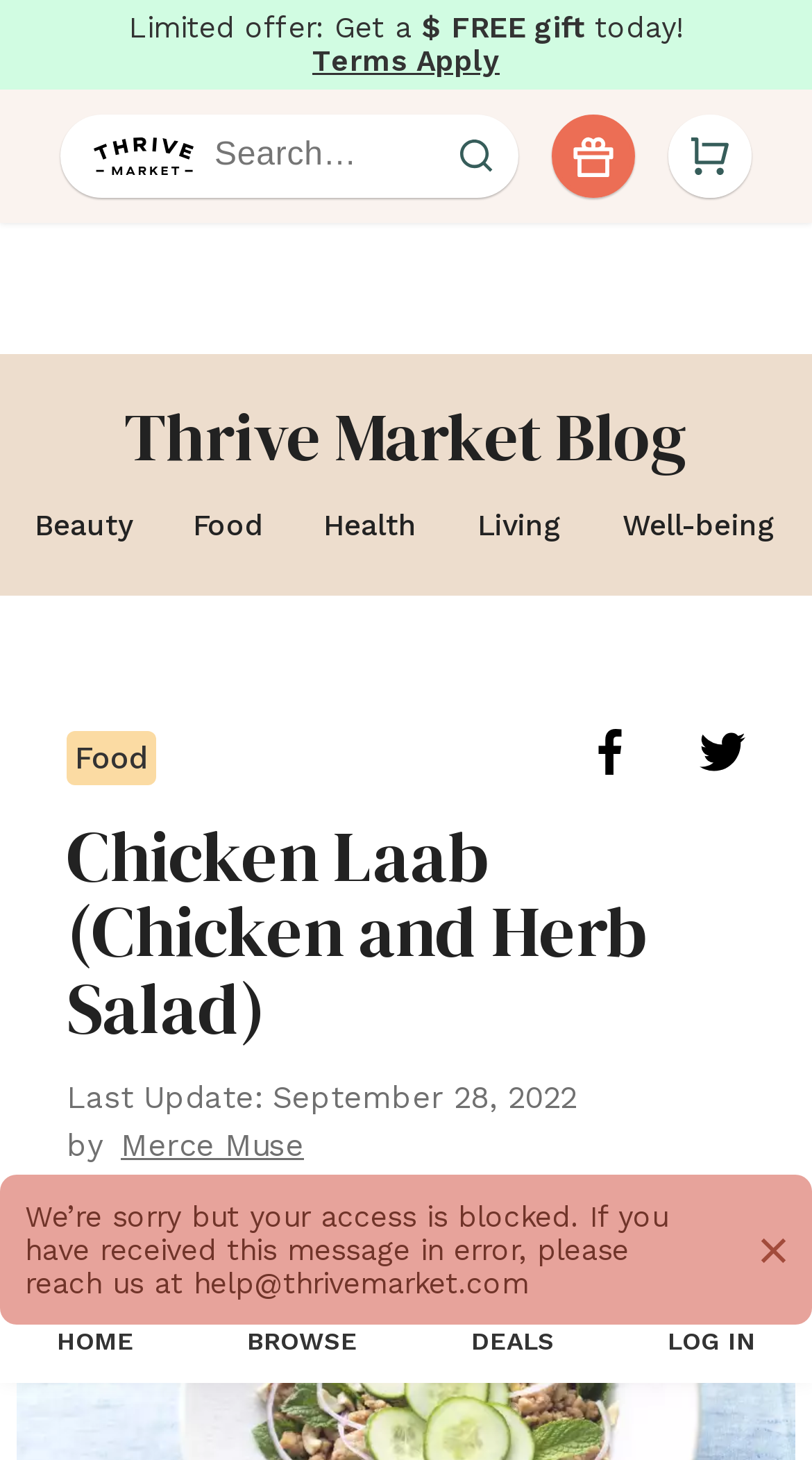Create a detailed narrative describing the layout and content of the webpage.

This webpage is about a recipe for Chicken Laab, a Laotian dish, on Thrive Market. At the top, there is a limited-time offer to get a free gift, with a call-to-action button to claim it. Below this offer, there is a search bar with a Thrive Market logo and a clear search button. 

On the top-right corner, there are three buttons: "Claim your free gift", "Go to your box", and another "Go to your box" button. 

Below the search bar, there are five links to different categories: Thrive Market Blog, Beauty, Food, Health, and Living. 

The main content of the page is about the Chicken Laab recipe, with a heading and a brief introduction. There are also links to share the article on Facebook and Twitter, accompanied by their respective icons. 

At the bottom of the page, there is information about the article, including the last update date and the author's name, Merce Muse. 

The navigation menu at the bottom of the page includes links to HOME, BROWSE, DEALS, and LOG IN, each accompanied by an icon. There is also a message apologizing for blocked access and providing an email address to contact for assistance. Finally, there is a button with an icon on the bottom-right corner.